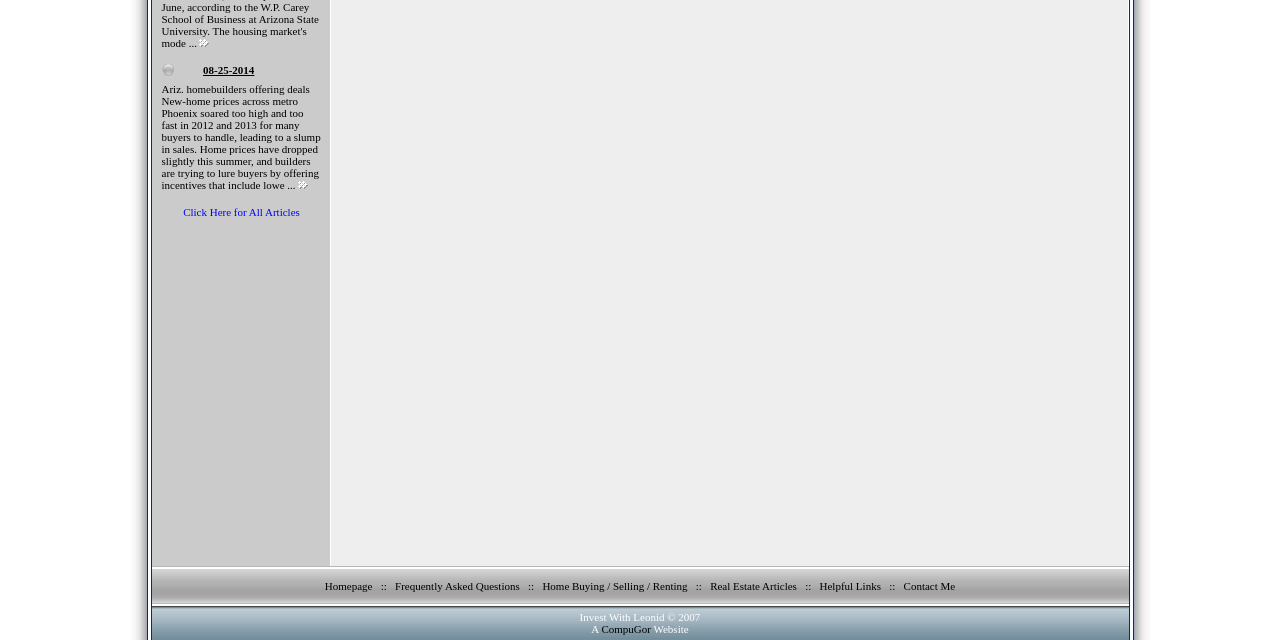Determine the bounding box of the UI component based on this description: "Homepage". The bounding box coordinates should be four float values between 0 and 1, i.e., [left, top, right, bottom].

[0.254, 0.906, 0.291, 0.925]